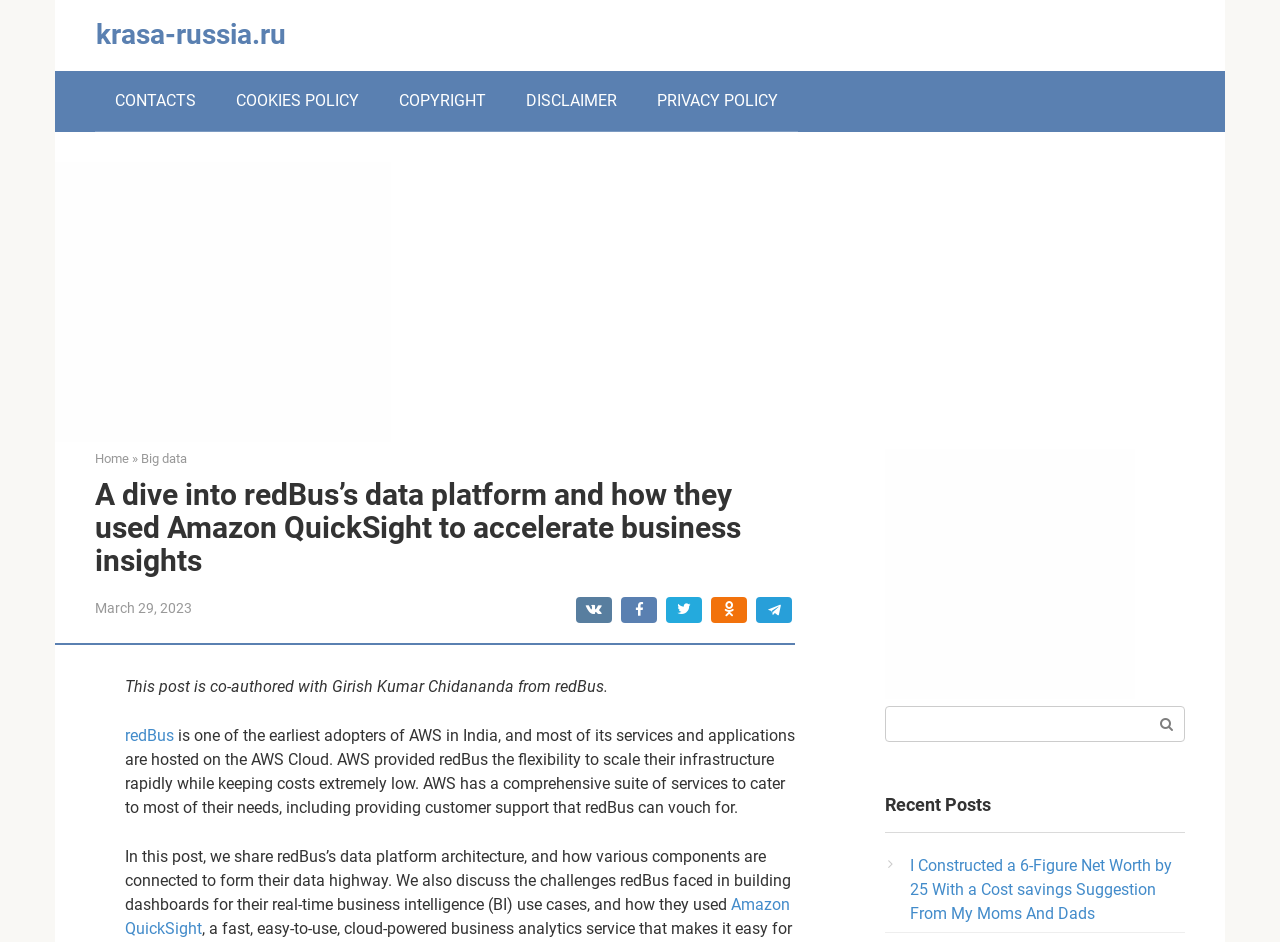Identify the bounding box of the HTML element described here: "Big data". Provide the coordinates as four float numbers between 0 and 1: [left, top, right, bottom].

[0.11, 0.479, 0.146, 0.494]